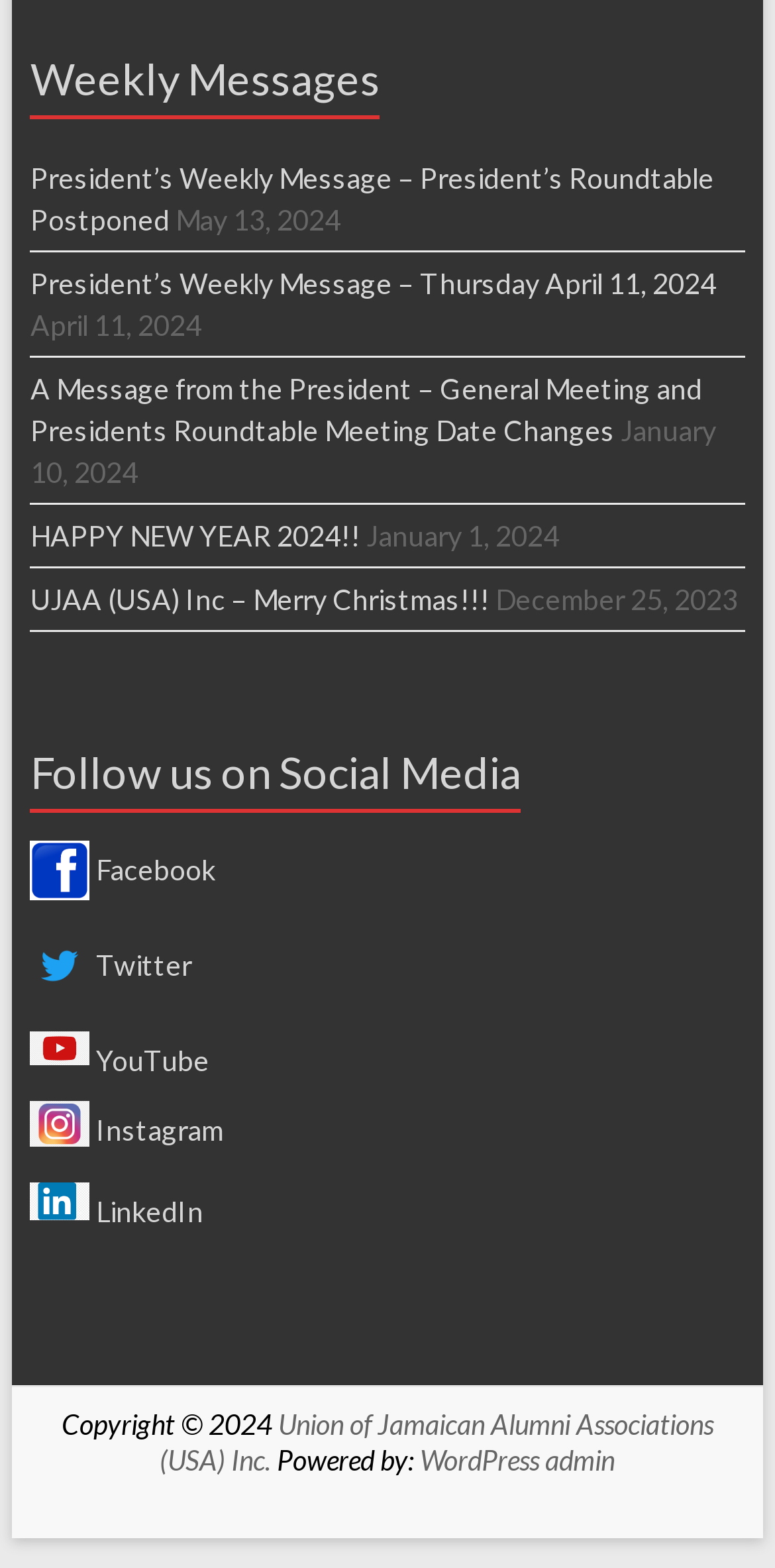Using the description "Skip to main content", locate and provide the bounding box of the UI element.

None